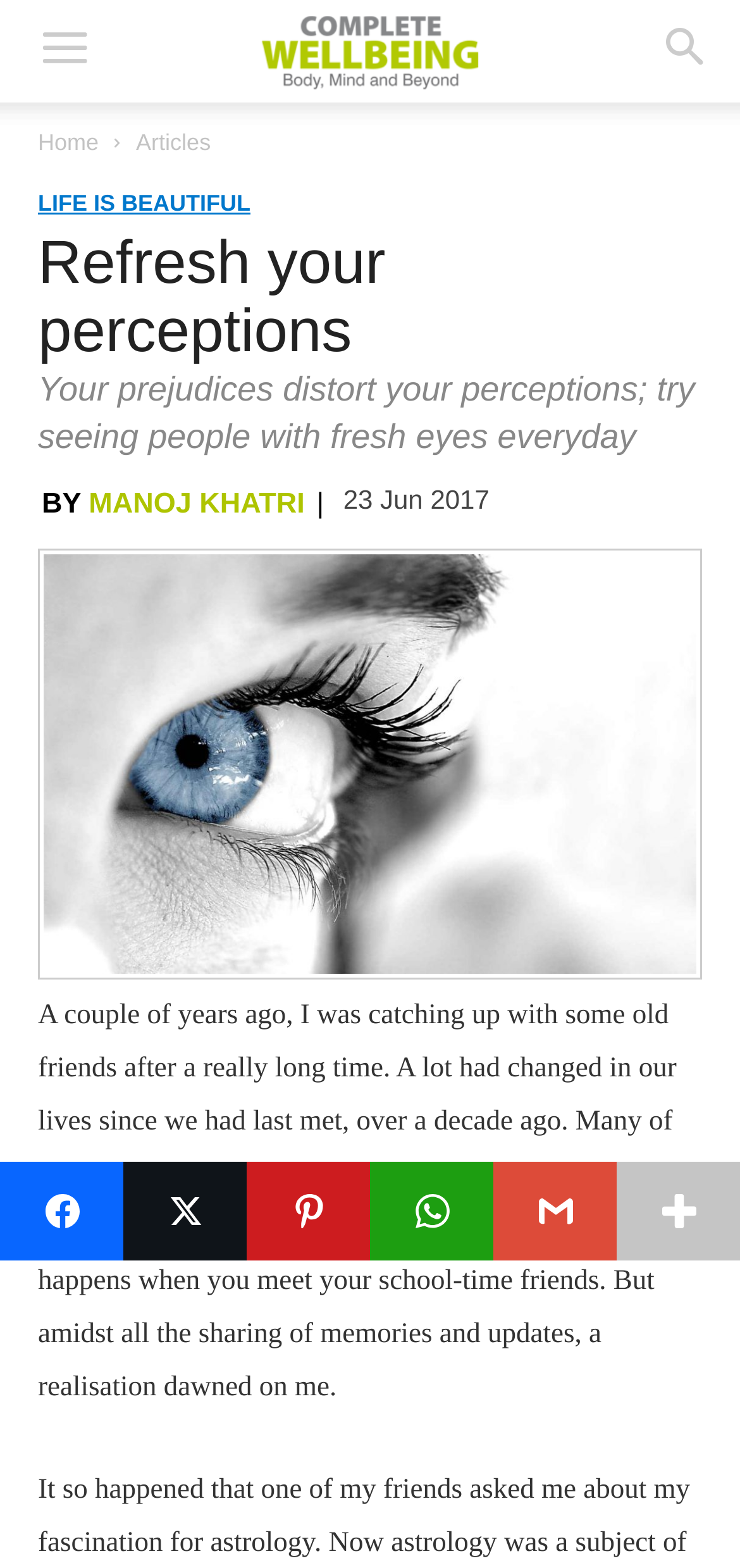Who is the author of the article?
Answer the question with a thorough and detailed explanation.

I found the author's name by looking at the link element with the text 'MANOJ KHATRI' which is a child element of the HeaderAsNonLandmark element and is located next to the 'BY' text.